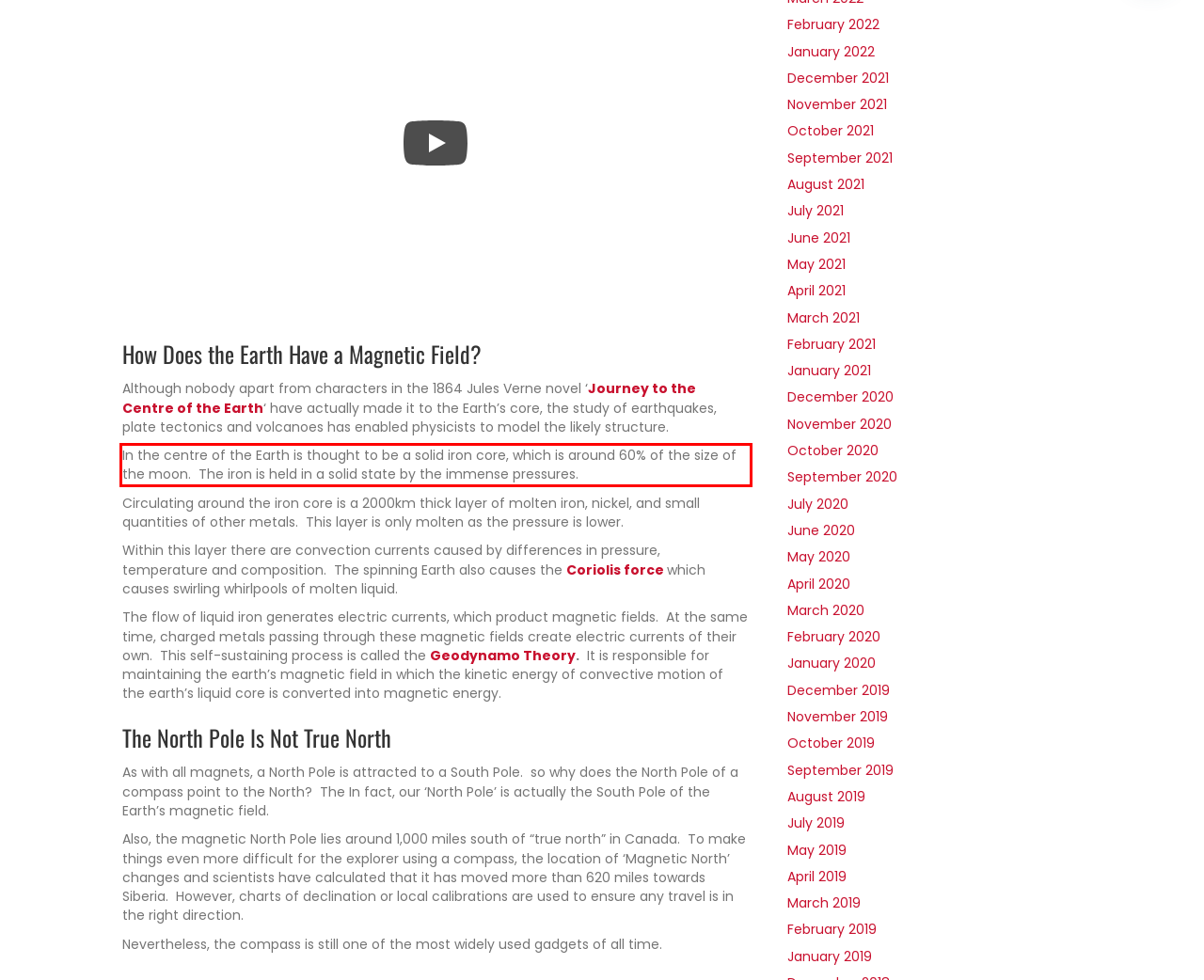Please extract the text content from the UI element enclosed by the red rectangle in the screenshot.

In the centre of the Earth is thought to be a solid iron core, which is around 60% of the size of the moon. The iron is held in a solid state by the immense pressures.